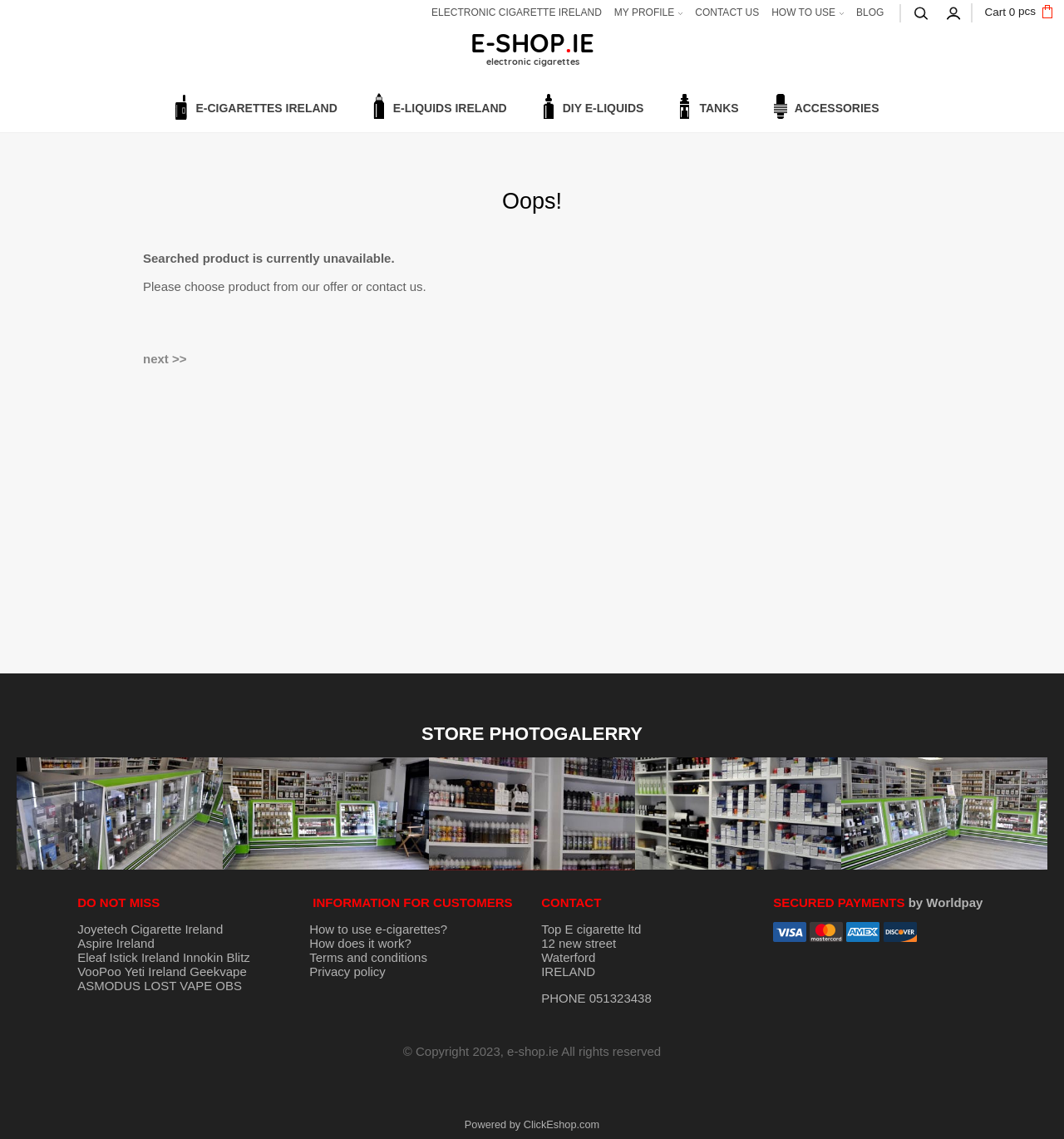Calculate the bounding box coordinates for the UI element based on the following description: "MY PROFILE". Ensure the coordinates are four float numbers between 0 and 1, i.e., [left, top, right, bottom].

[0.569, 0.0, 0.646, 0.022]